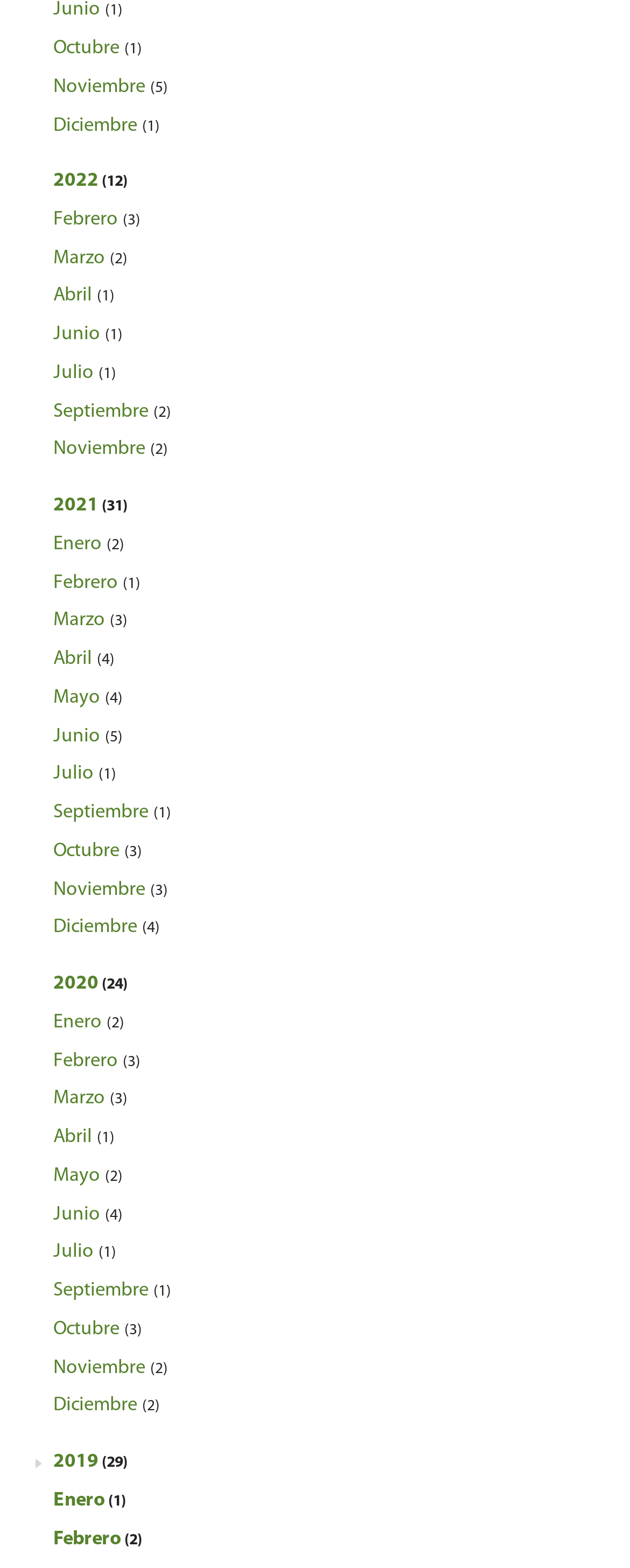Find the bounding box coordinates of the area that needs to be clicked in order to achieve the following instruction: "View posts from Junio". The coordinates should be specified as four float numbers between 0 and 1, i.e., [left, top, right, bottom].

[0.085, 0.0, 0.195, 0.013]